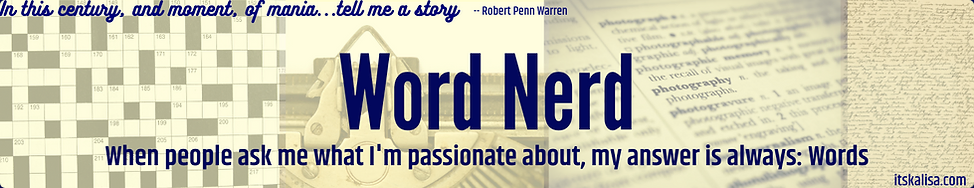What is the web address presented?
Using the information from the image, provide a comprehensive answer to the question.

The web address 'itskalisa.com' is presented, hinting at further exploration of the passion for words and storytelling, and inviting viewers to explore more.